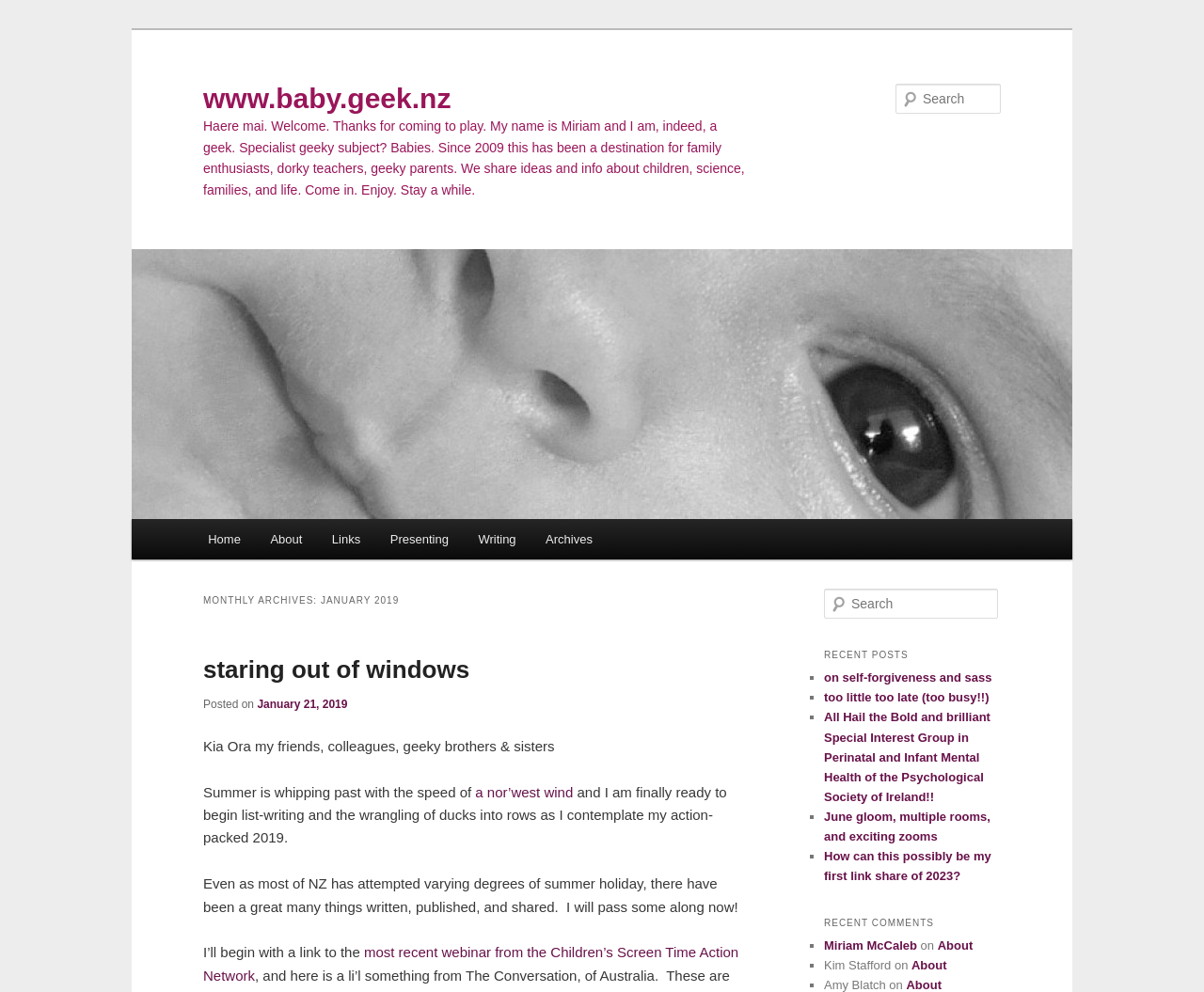Identify the bounding box coordinates of the clickable region necessary to fulfill the following instruction: "Search for something". The bounding box coordinates should be four float numbers between 0 and 1, i.e., [left, top, right, bottom].

[0.744, 0.084, 0.831, 0.115]